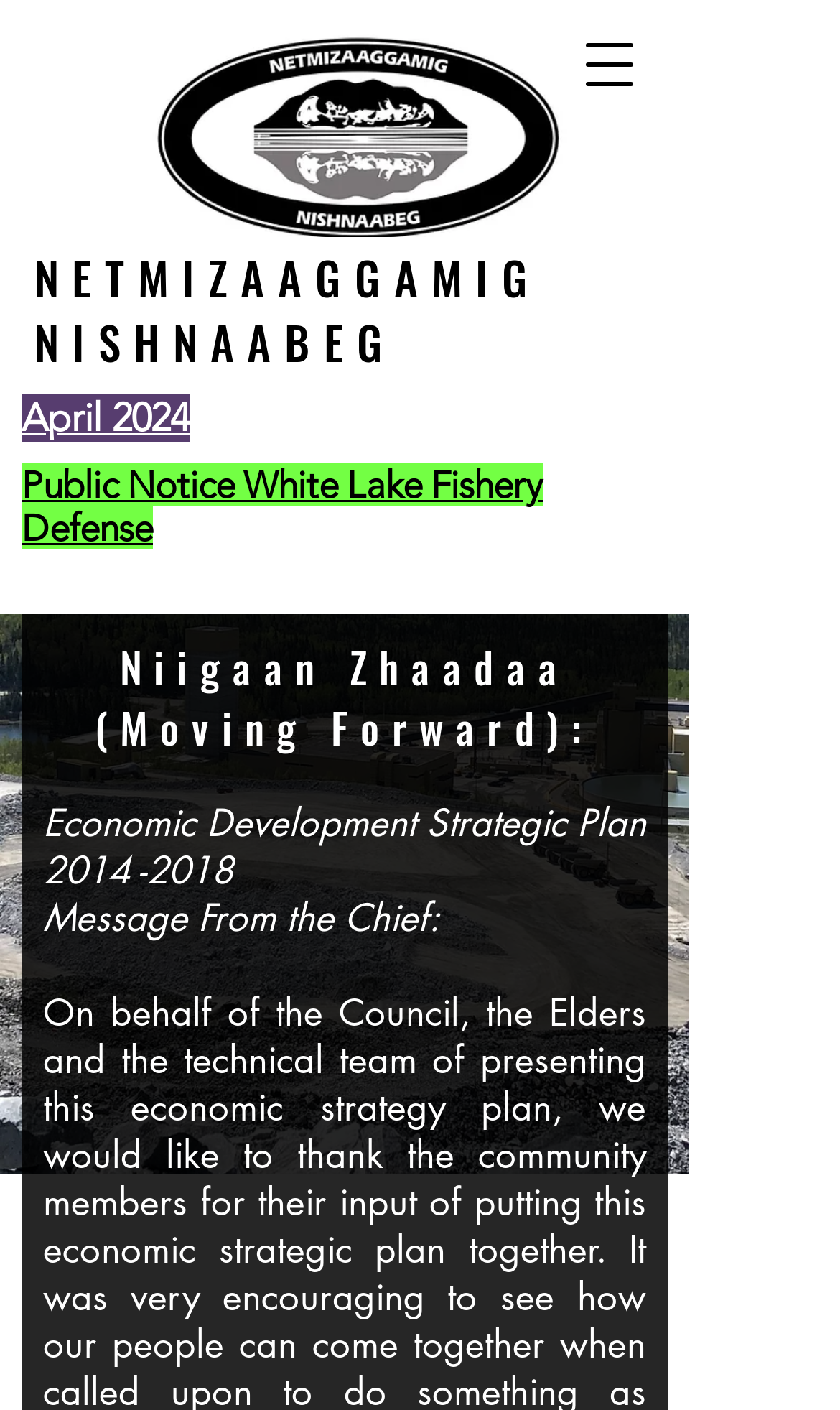Determine the bounding box of the UI component based on this description: "2014 -2018". The bounding box coordinates should be four float values between 0 and 1, i.e., [left, top, right, bottom].

[0.051, 0.601, 0.277, 0.635]